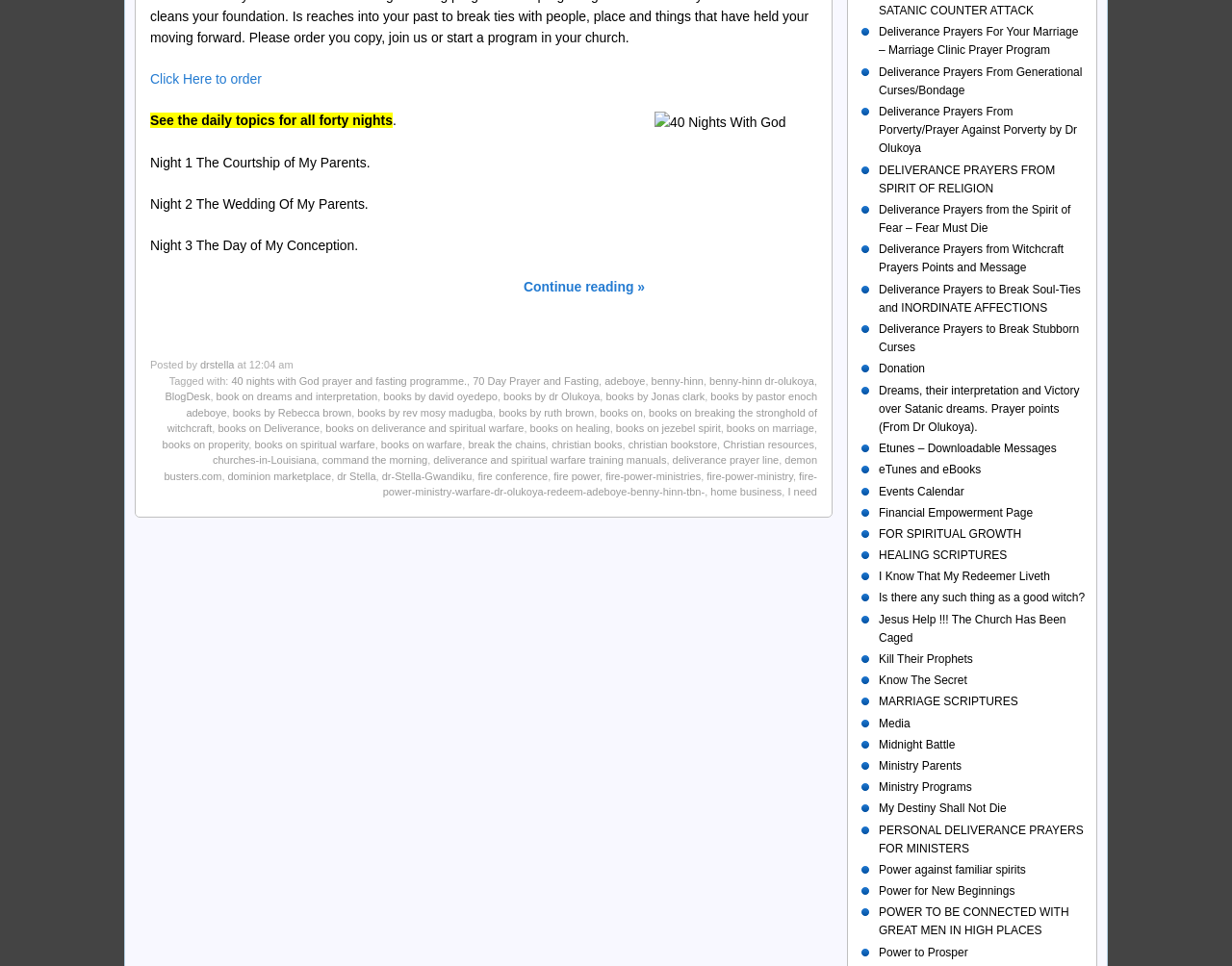Determine the bounding box coordinates for the area you should click to complete the following instruction: "Donate by clicking on 'Donation'".

[0.713, 0.375, 0.751, 0.389]